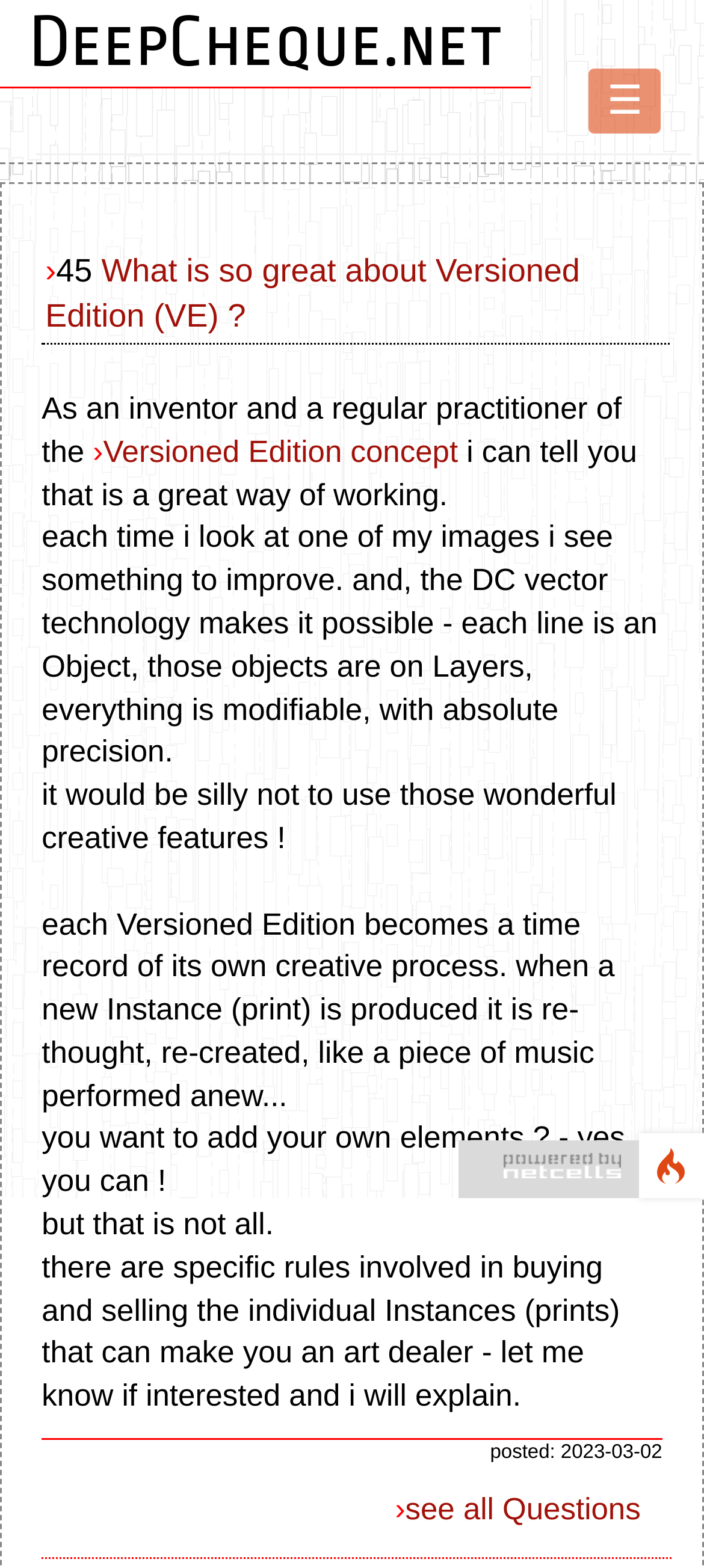What is the date of the posted text?
Using the image as a reference, give an elaborate response to the question.

The date of the posted text can be found at the bottom of the webpage, where it says 'posted: 2023-03-02'.